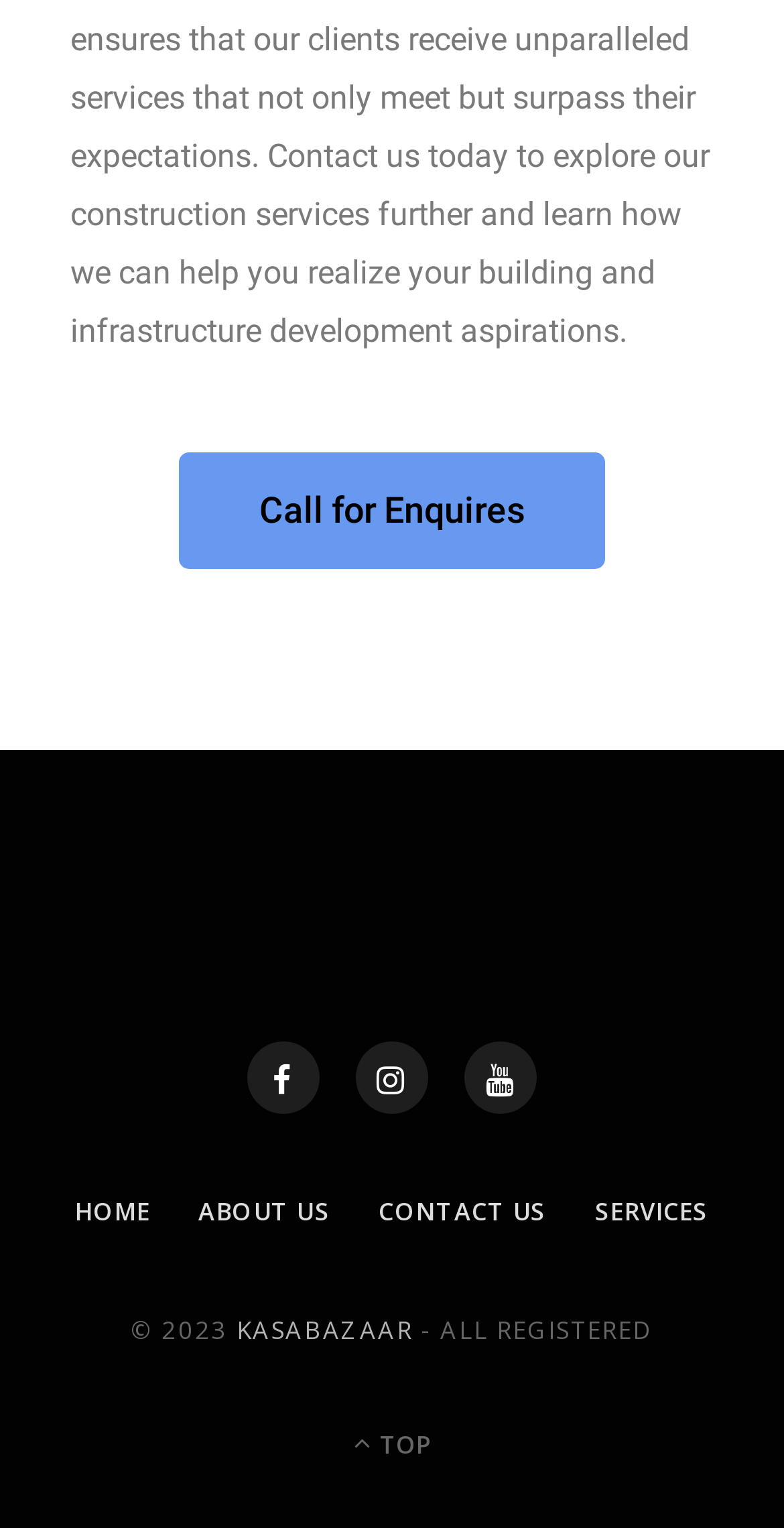Locate the bounding box coordinates of the element to click to perform the following action: 'View KASABAZAAR'. The coordinates should be given as four float values between 0 and 1, in the form of [left, top, right, bottom].

[0.301, 0.859, 0.527, 0.882]